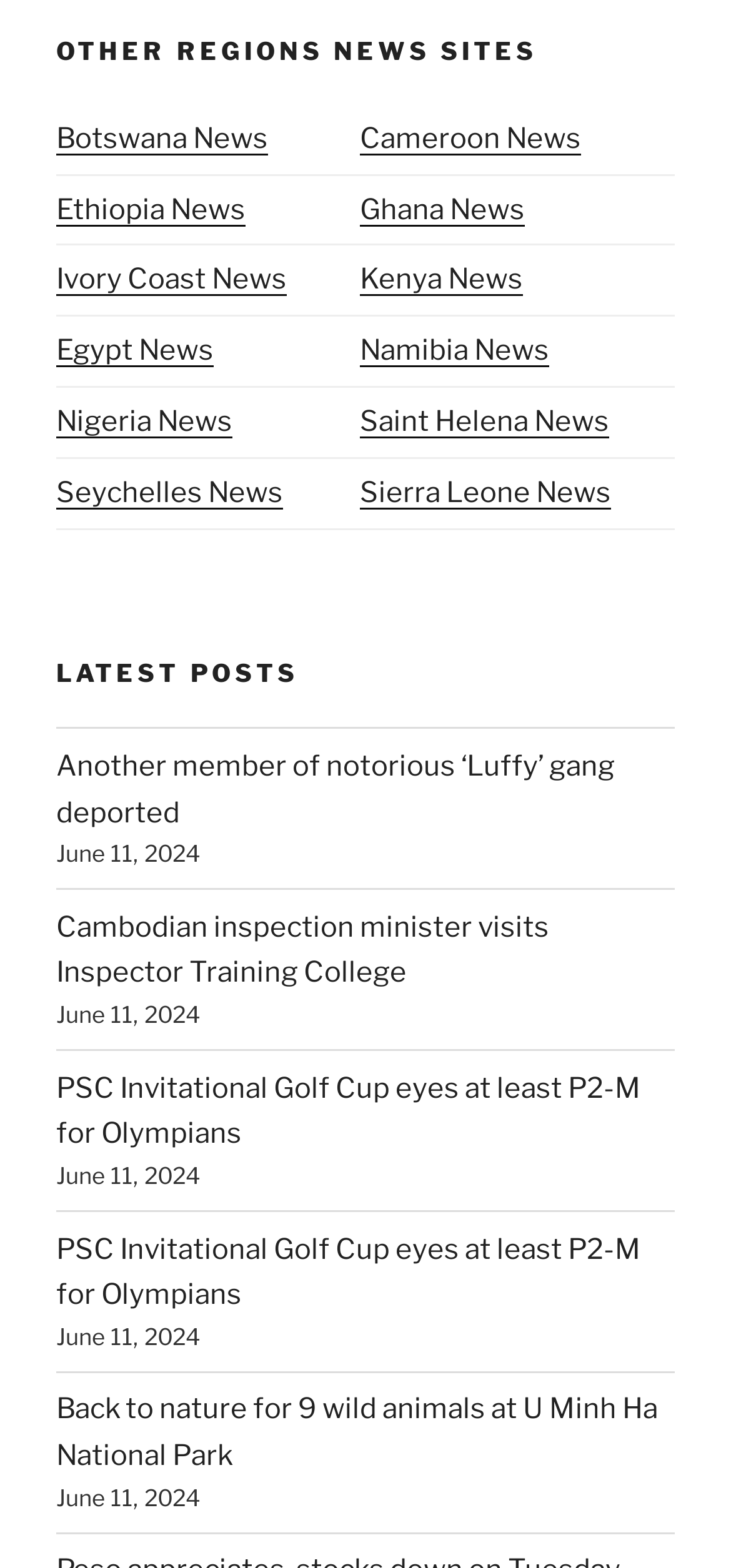What is the date of the latest post?
Give a detailed and exhaustive answer to the question.

The latest post section has a static text element with the date 'June 11, 2024', which indicates that the latest post was published on this date.